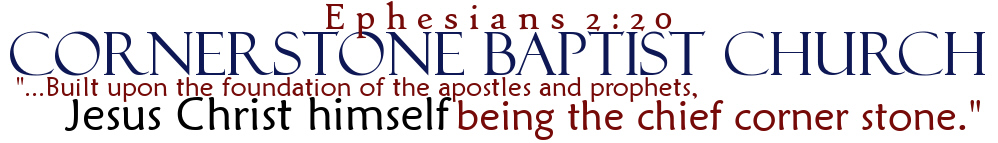Convey a detailed narrative of what is depicted in the image.

The image features a stylized representation of the name and foundational verse of the Cornerstone Baptist Church. Prominently displayed in large, artistic lettering, the church's name, "CORNERSTONE BAPTIST CHURCH," captures attention through its bold typography. Above this, the Scripture reference "Ephesians 2:20" is elegantly presented in a smaller font, conveying the biblical basis for the church's identity. Below the name, a significant quote reads: "...Built upon the foundation of the apostles and prophets, Jesus Christ himself being the chief corner stone," emphasizing the church's commitment to Christian teachings and the importance of Christ as the cornerstone of faith. The overall design combines a sense of reverence with a modern aesthetic, reflecting the church's mission and heritage.